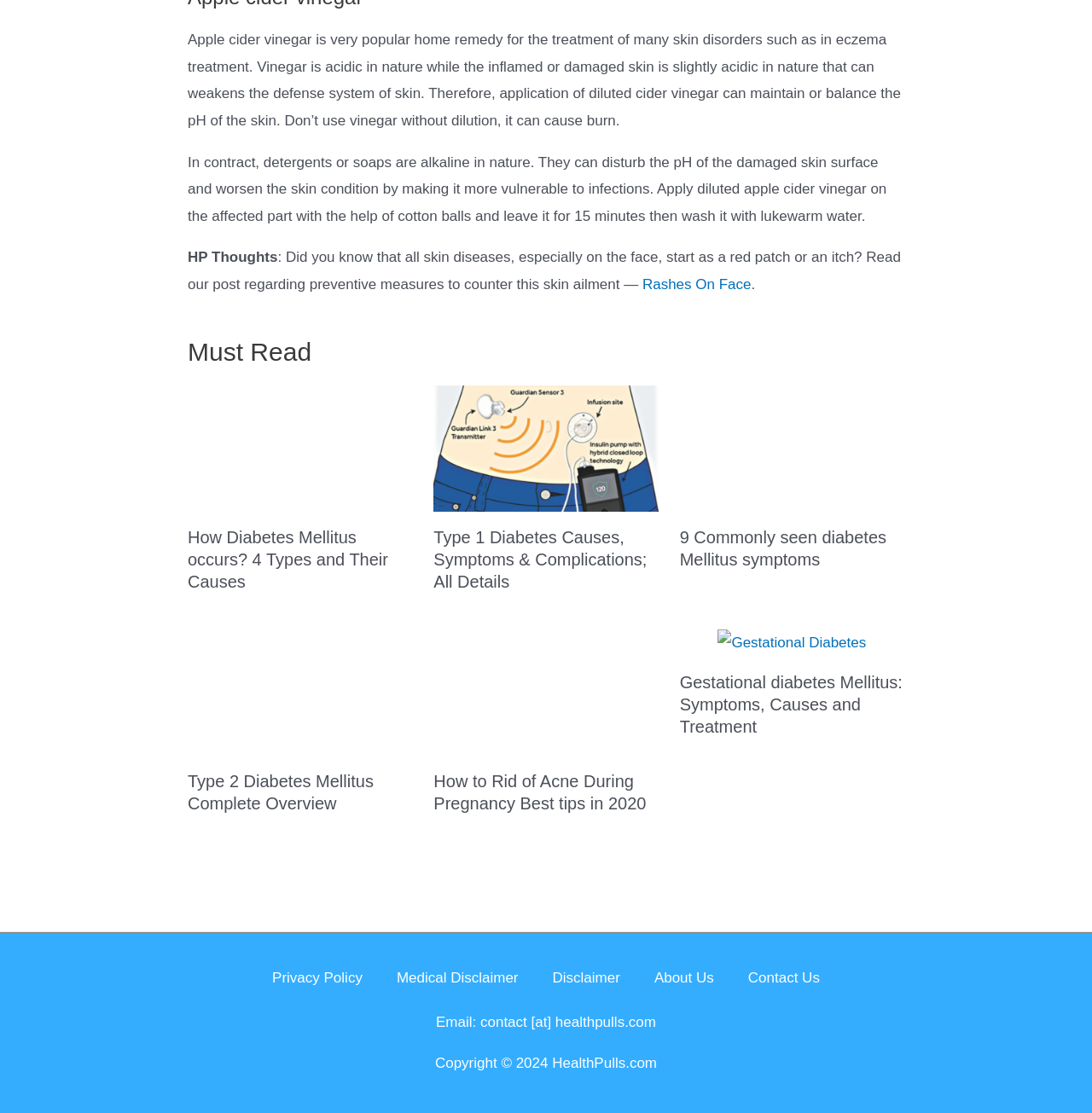Please give a succinct answer to the question in one word or phrase:
What is the email address provided for contact?

contact@healthpulls.com